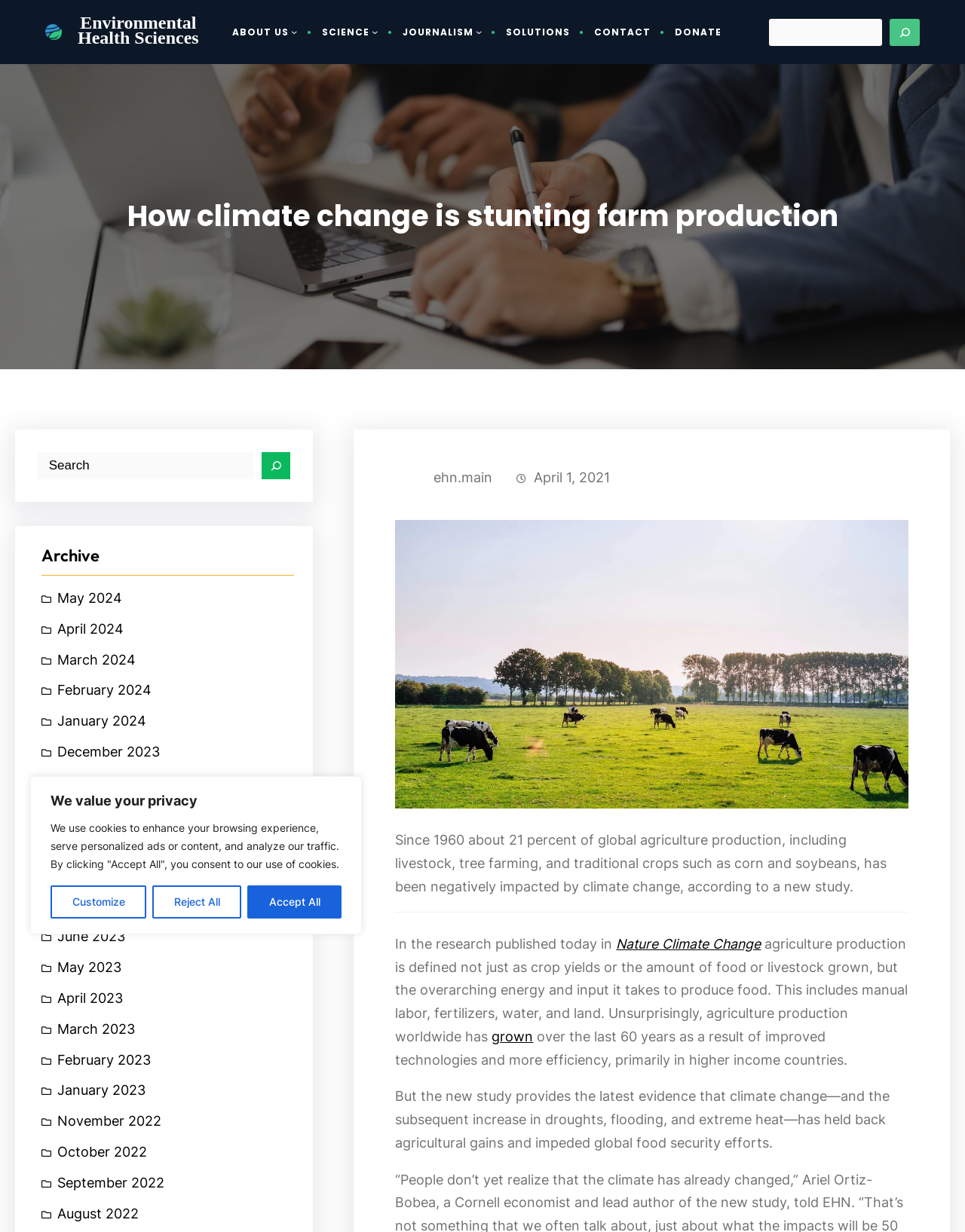Determine the webpage's heading and output its text content.

How climate change is stunting farm production